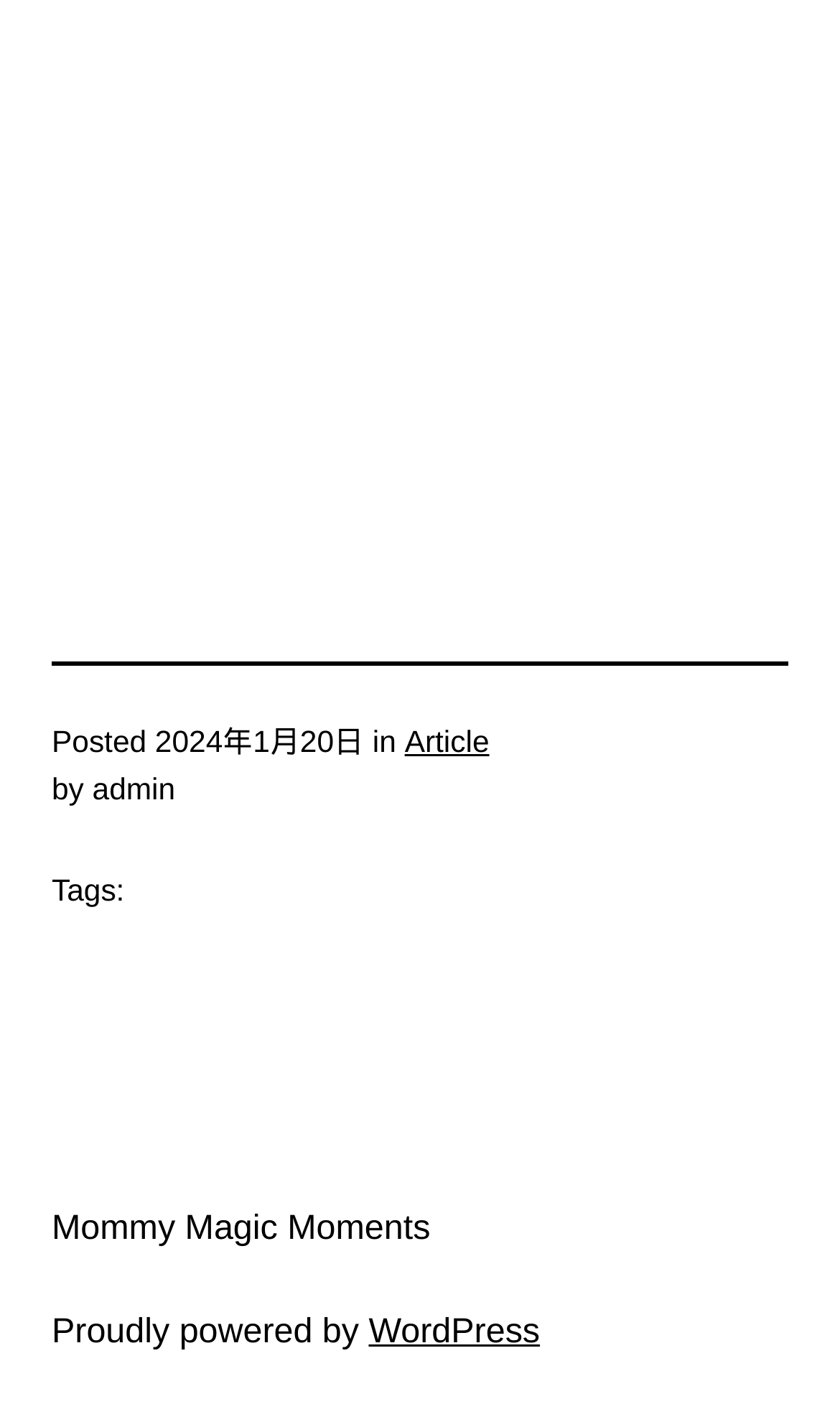What is the date of the posted article?
Make sure to answer the question with a detailed and comprehensive explanation.

I found the date of the posted article by looking at the text '2024年1月20日' which is located next to the 'Posted' label.